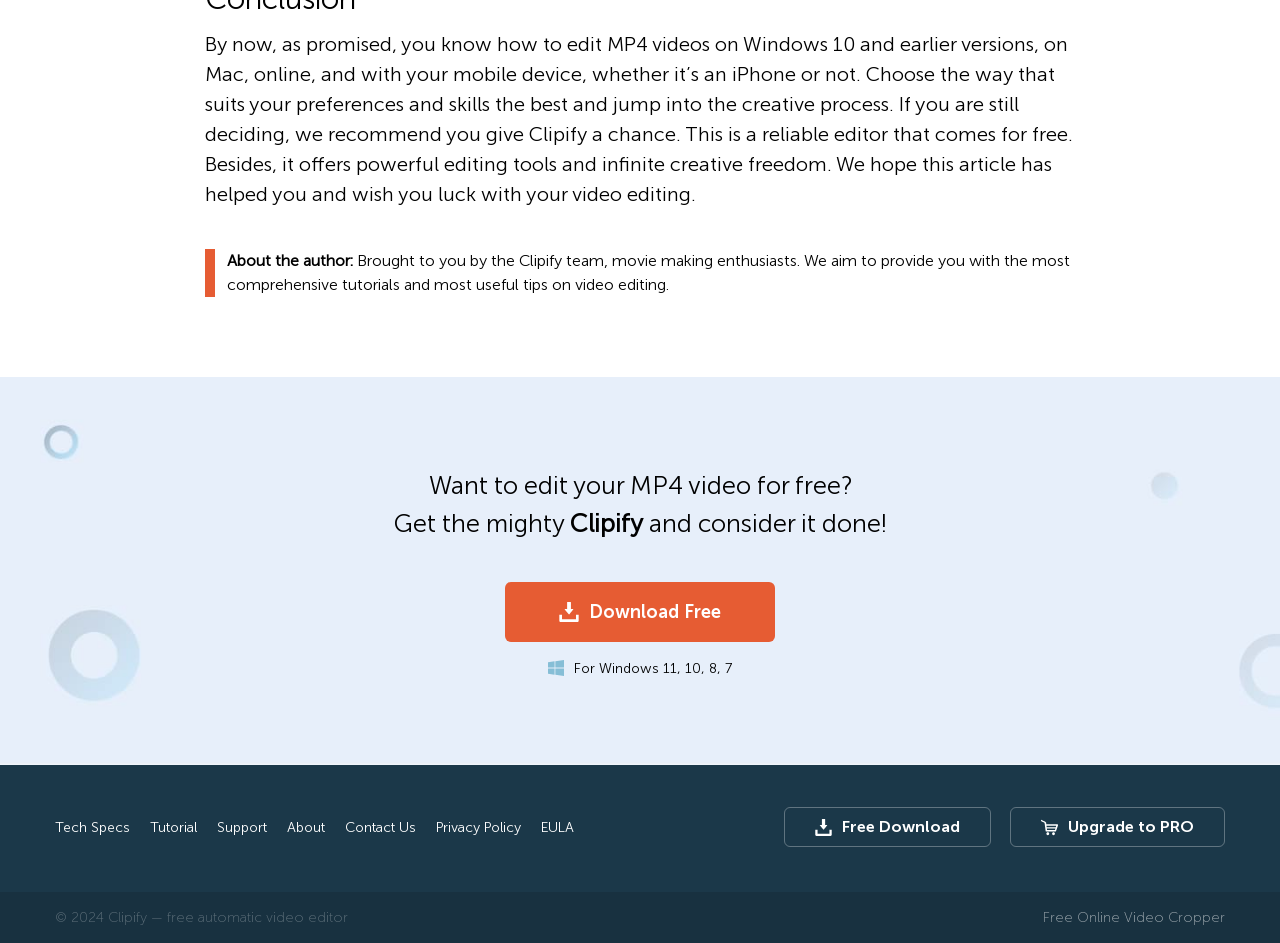Show me the bounding box coordinates of the clickable region to achieve the task as per the instruction: "Download Clipify for free".

[0.395, 0.618, 0.605, 0.681]